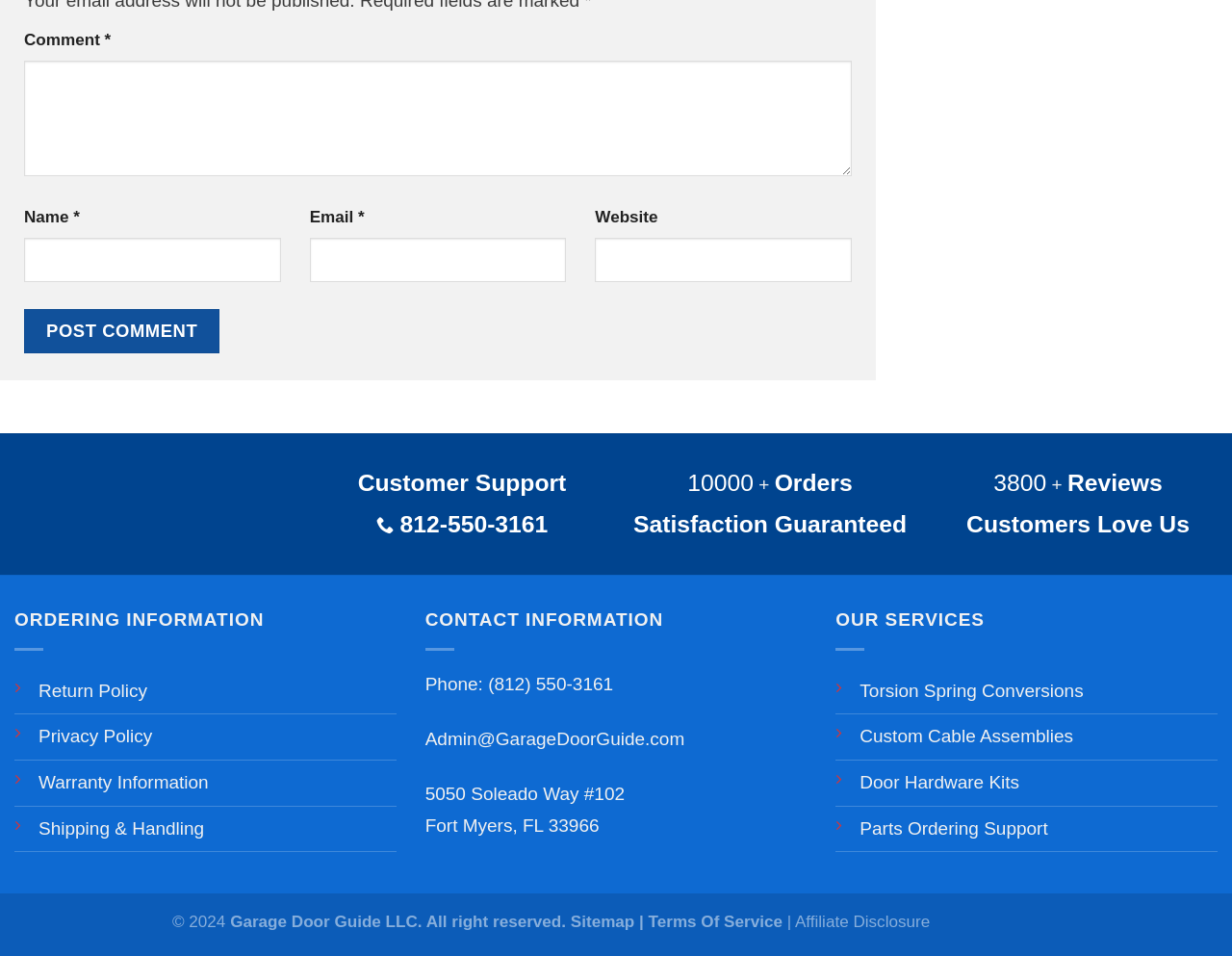Locate the bounding box coordinates of the element that should be clicked to fulfill the instruction: "Click the Post Comment button".

[0.02, 0.323, 0.178, 0.37]